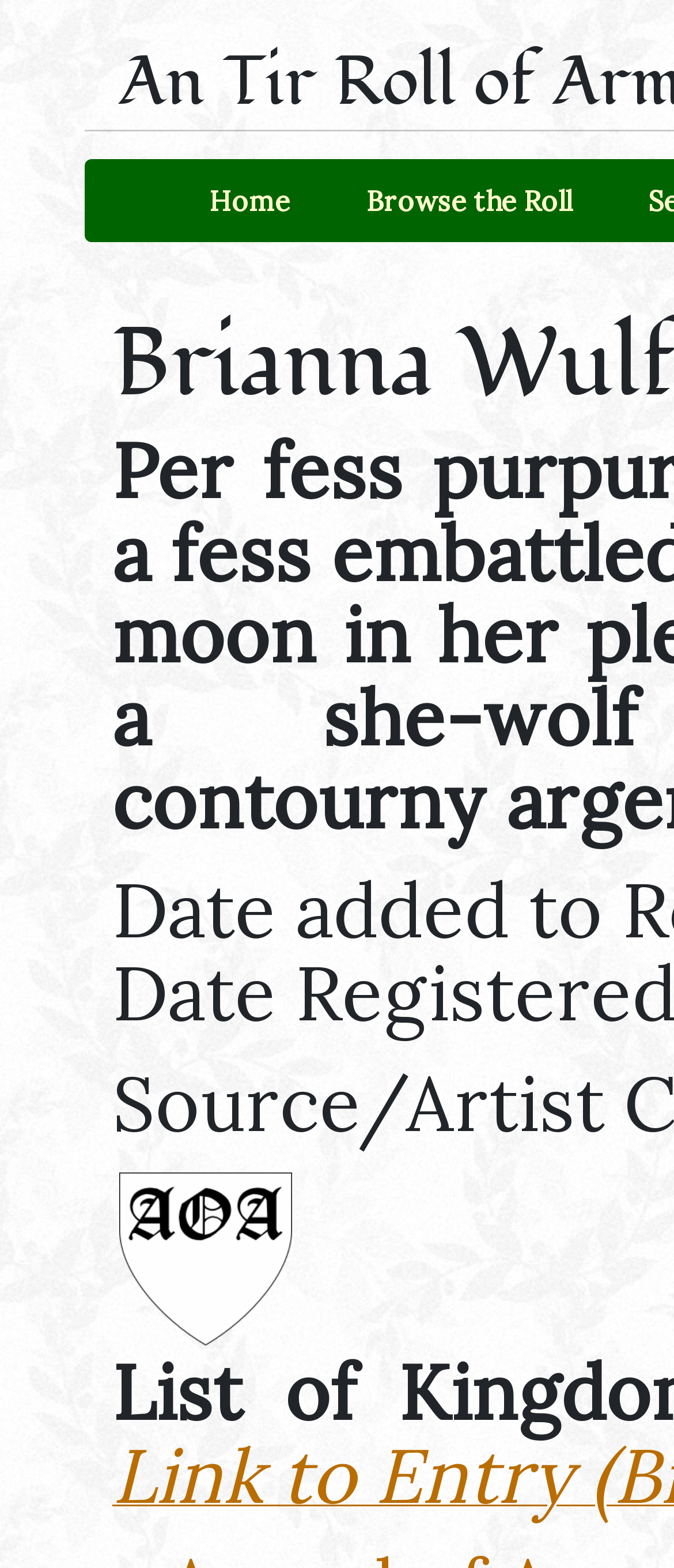What is the principal heading displayed on the webpage?

An Tir Roll of Arms